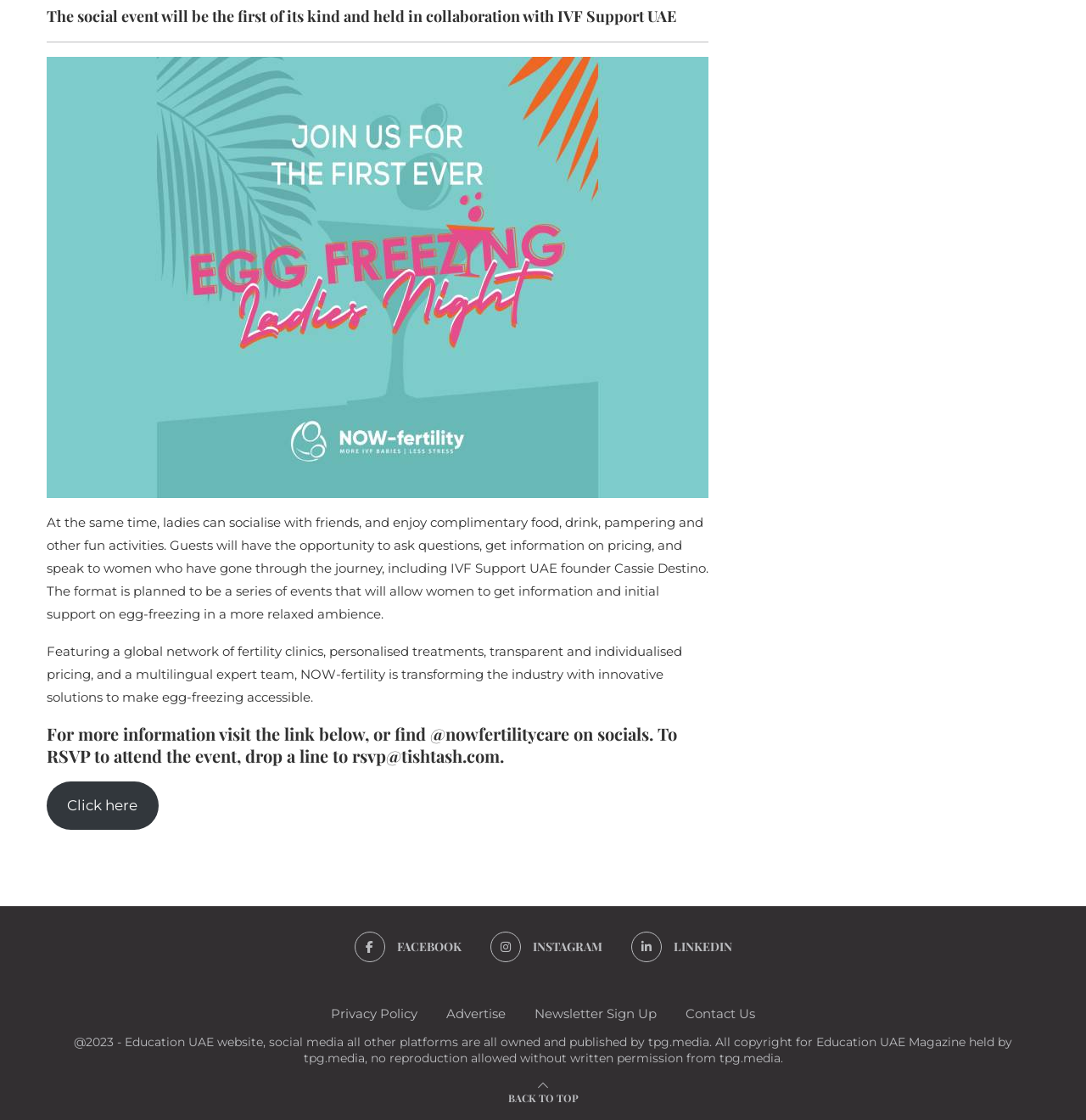Extract the bounding box coordinates of the UI element described: "Contact Us". Provide the coordinates in the format [left, top, right, bottom] with values ranging from 0 to 1.

[0.631, 0.897, 0.695, 0.912]